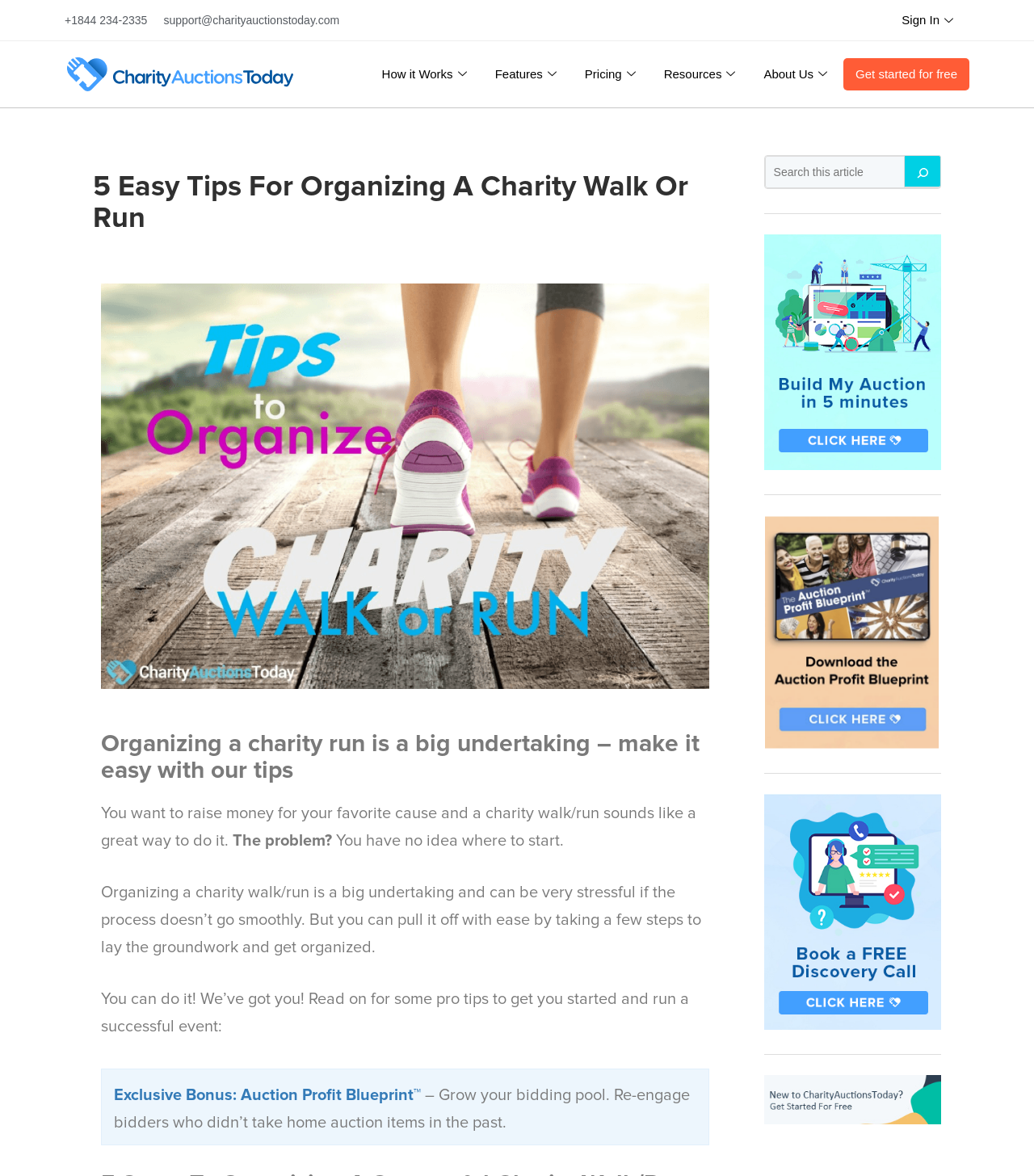Pinpoint the bounding box coordinates of the clickable element to carry out the following instruction: "Get started for free."

[0.816, 0.049, 0.937, 0.077]